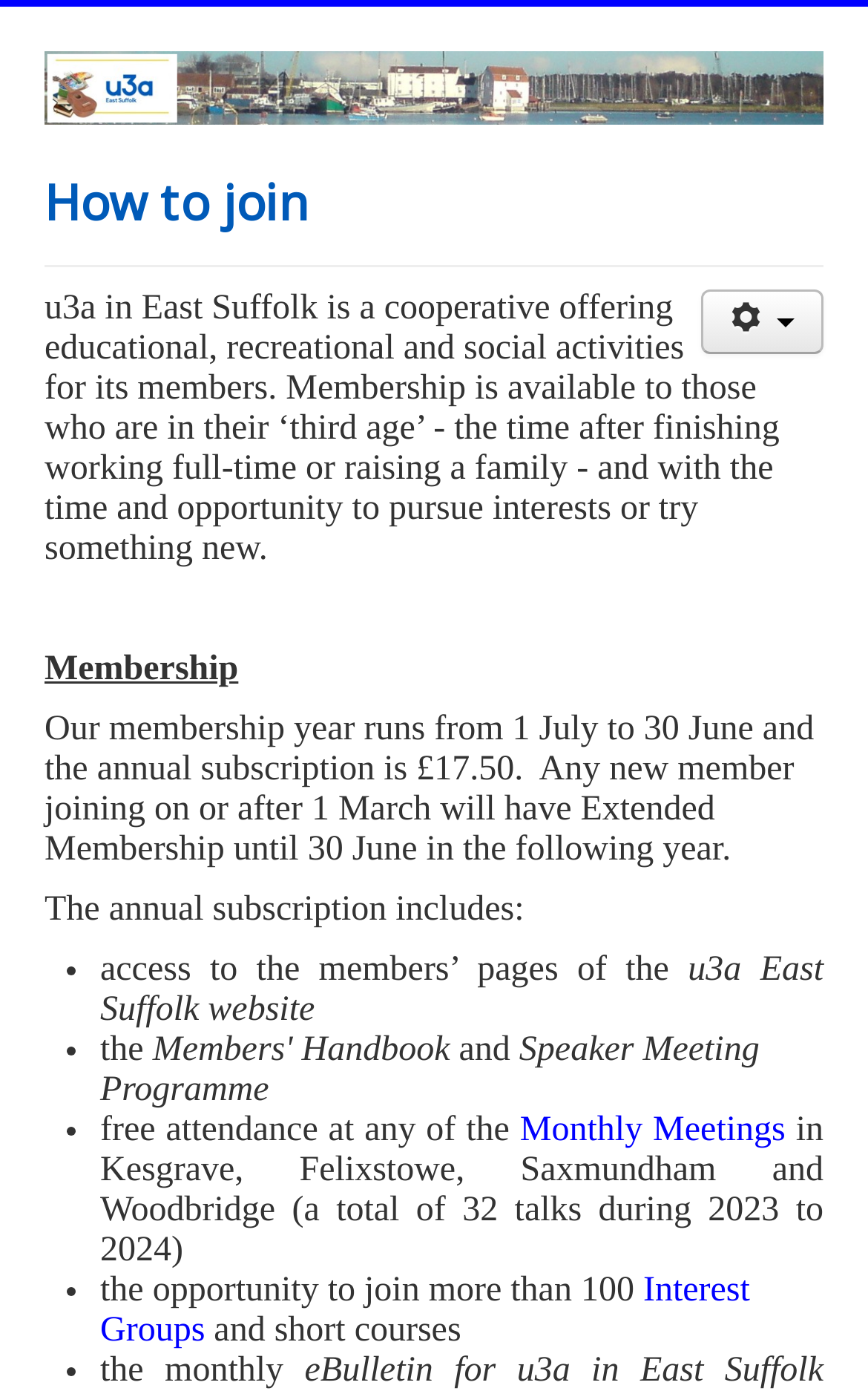What is included in the annual subscription?
Kindly offer a detailed explanation using the data available in the image.

The annual subscription includes access to members' pages, Speaker Meeting Programme, and more, as listed in the bullet points on the webpage.